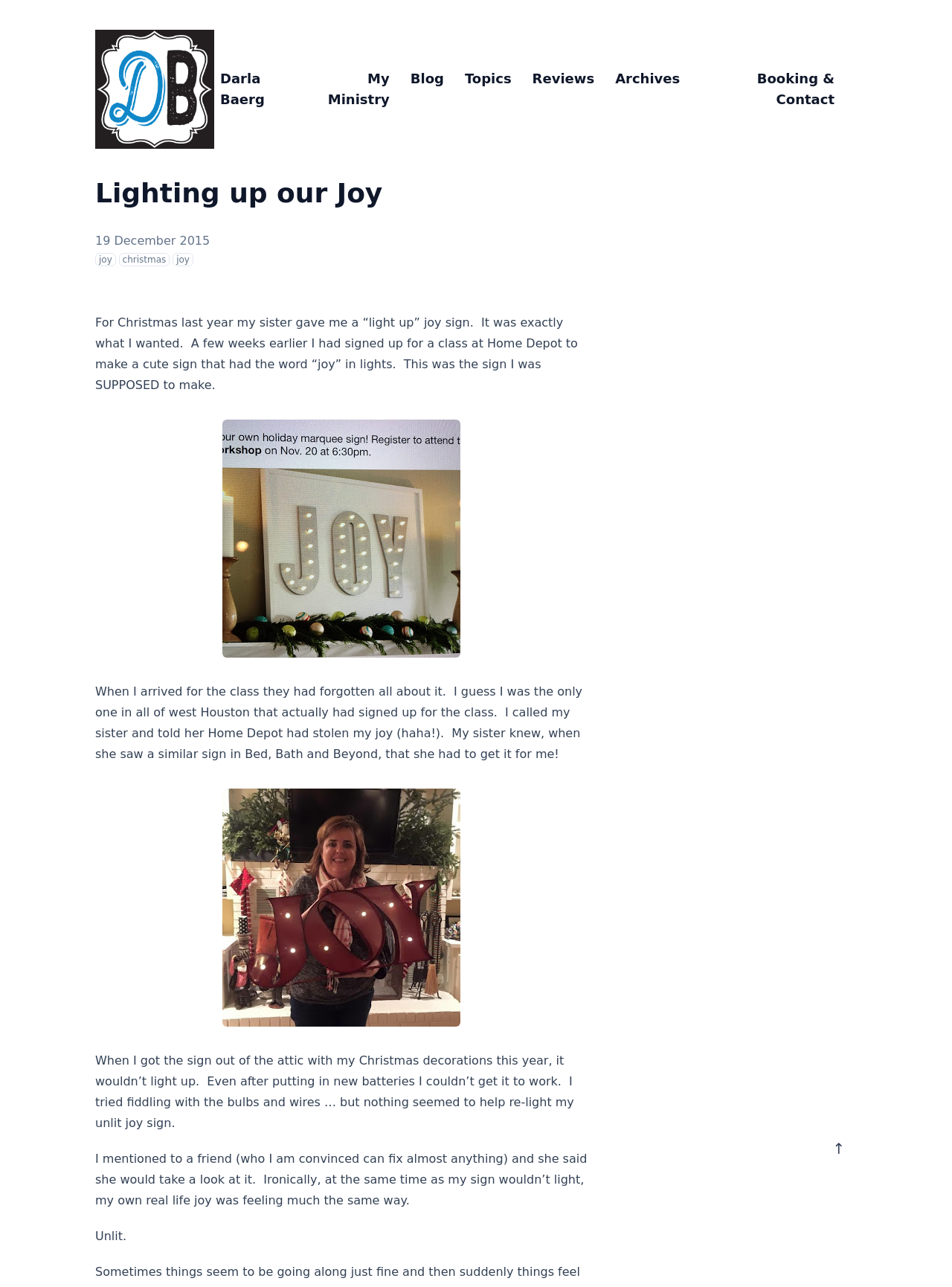Identify the bounding box coordinates for the element you need to click to achieve the following task: "Click on the 'Darla Baerg' link". The coordinates must be four float values ranging from 0 to 1, formatted as [left, top, right, bottom].

[0.1, 0.023, 0.225, 0.116]